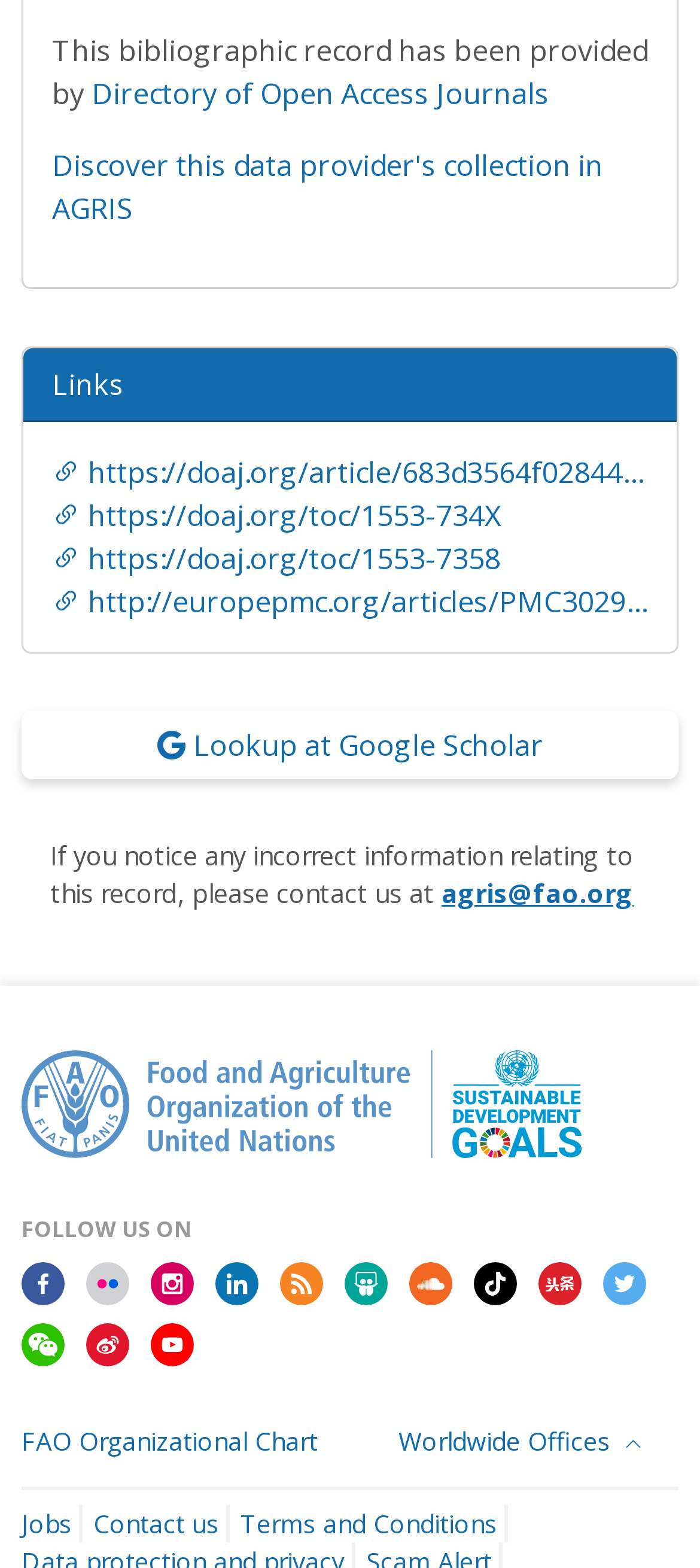Provide the bounding box coordinates in the format (top-left x, top-left y, bottom-right x, bottom-right y). All values are floating point numbers between 0 and 1. Determine the bounding box coordinate of the UI element described as: alt="instagram" title="instagram"

[0.215, 0.805, 0.277, 0.83]